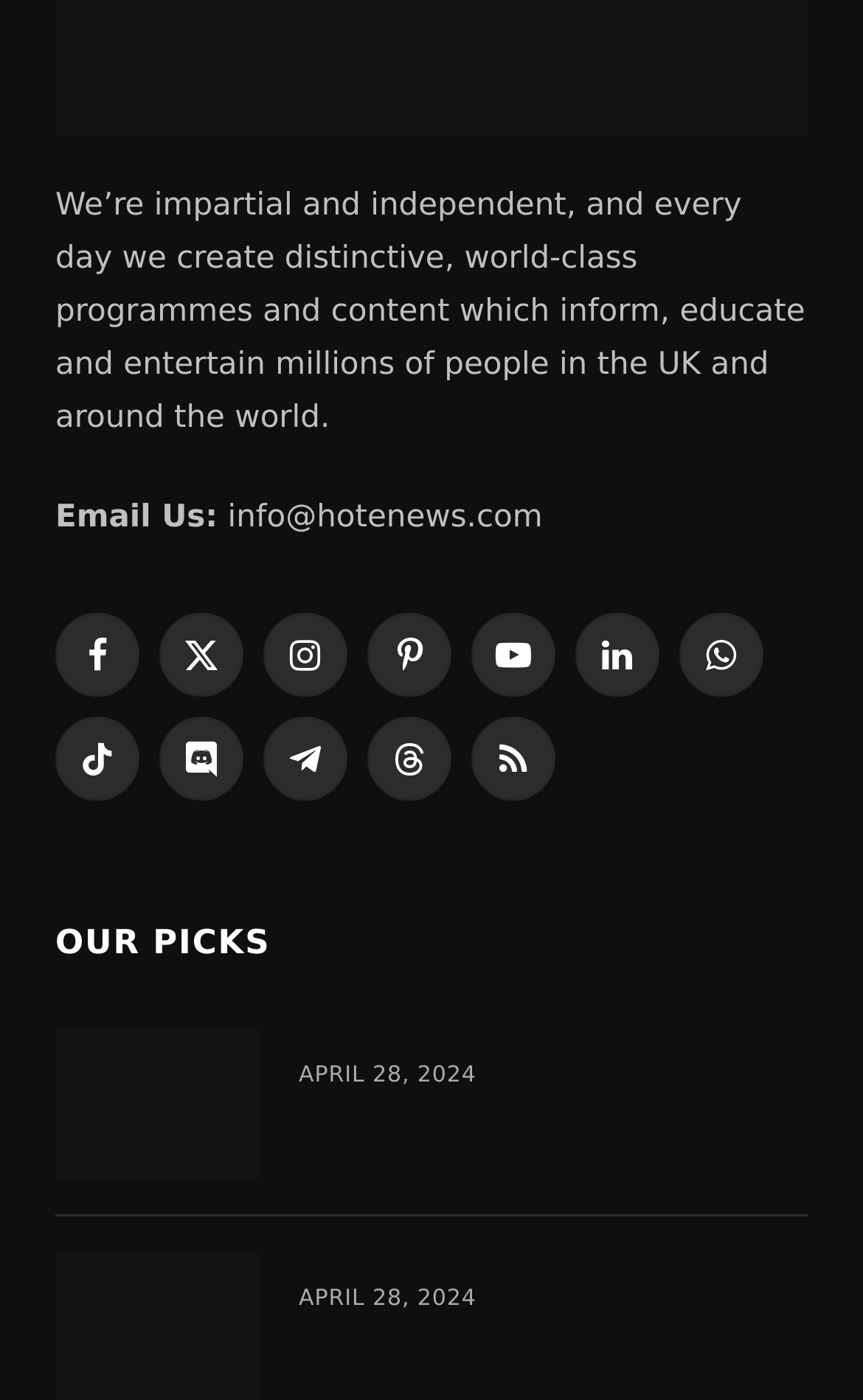Please identify the bounding box coordinates of the element on the webpage that should be clicked to follow this instruction: "Read our picks". The bounding box coordinates should be given as four float numbers between 0 and 1, formatted as [left, top, right, bottom].

[0.064, 0.659, 0.313, 0.688]